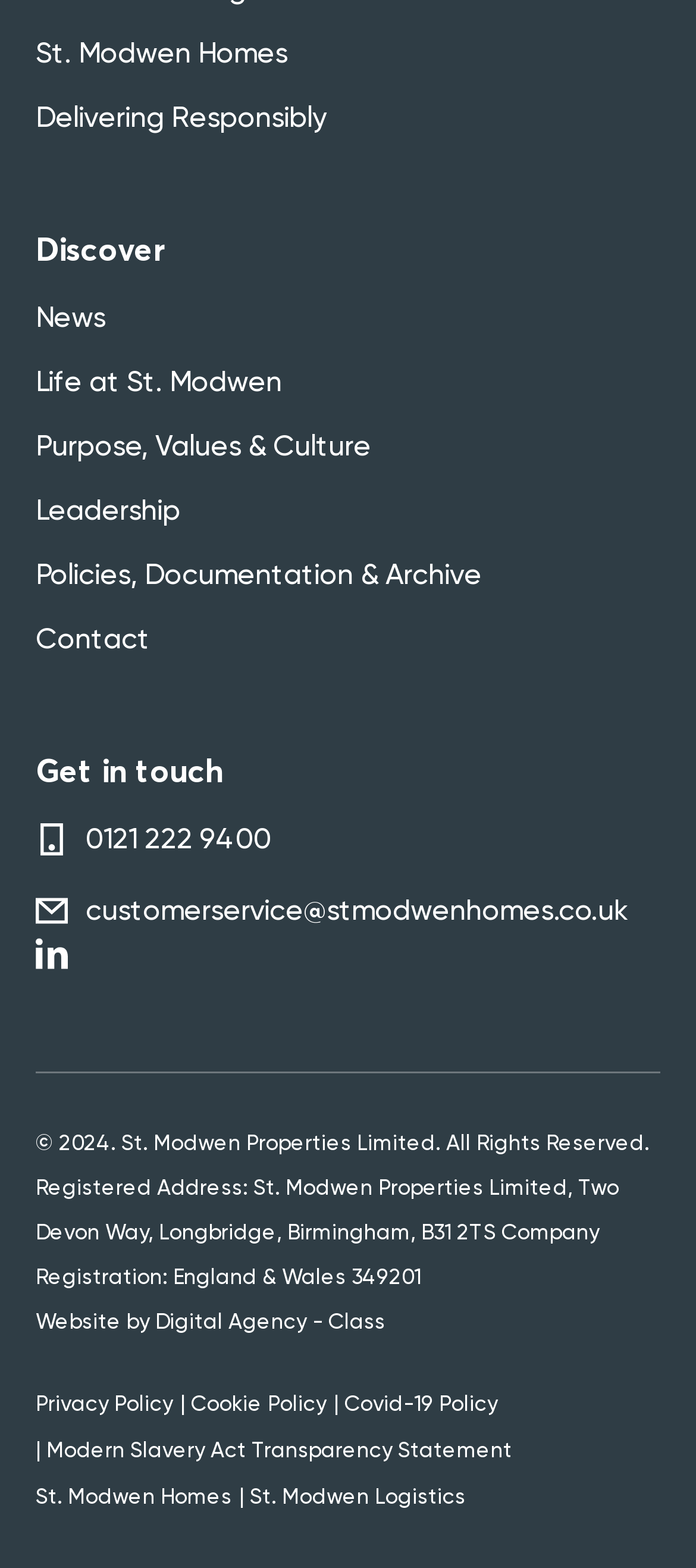Bounding box coordinates are specified in the format (top-left x, top-left y, bottom-right x, bottom-right y). All values are floating point numbers bounded between 0 and 1. Please provide the bounding box coordinate of the region this sentence describes: Leadership

[0.051, 0.313, 0.259, 0.338]